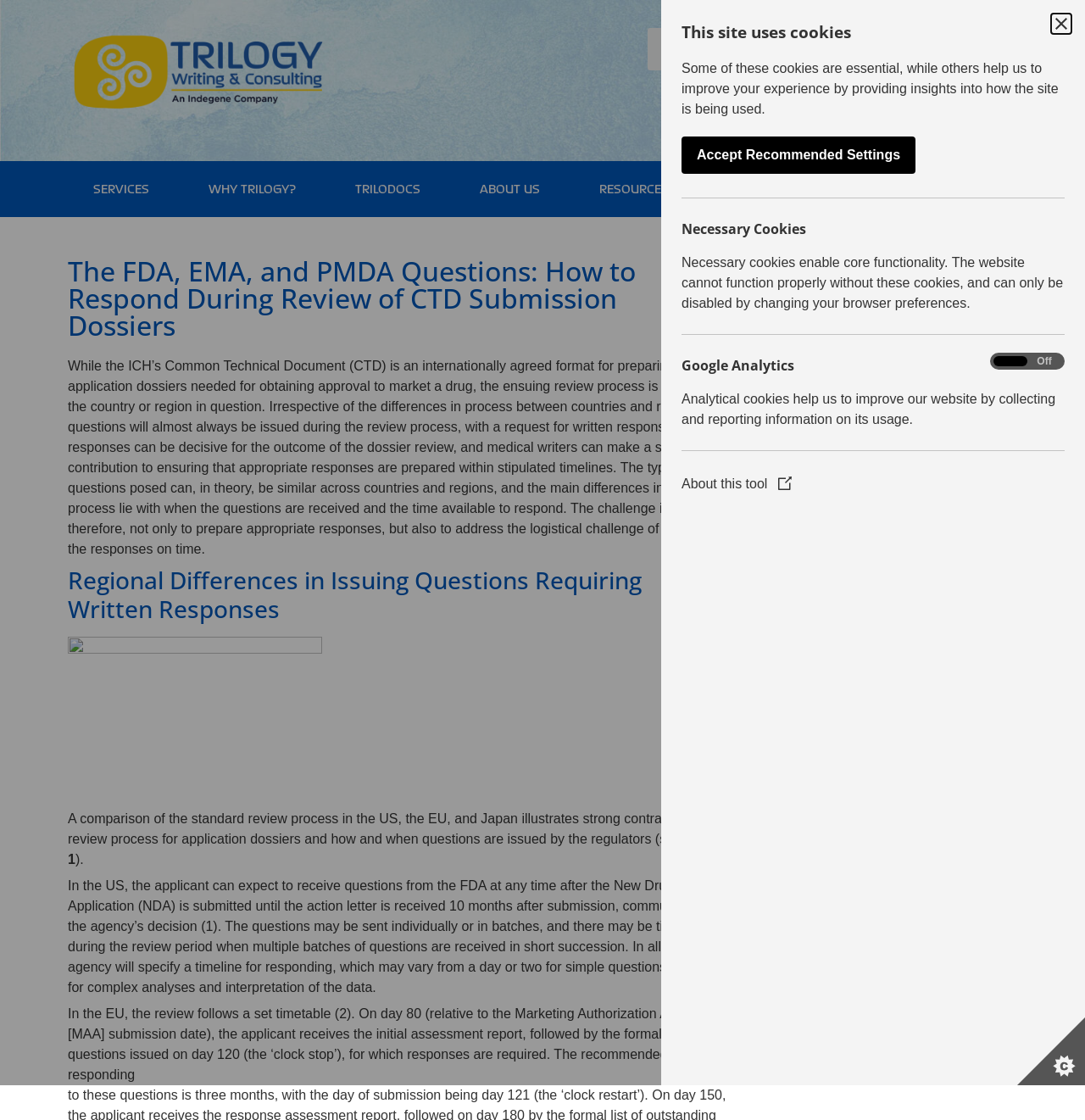What is the format of the application dossiers discussed in the article?
Based on the content of the image, thoroughly explain and answer the question.

The article mentions that the ICH's Common Technical Document (CTD) is an internationally agreed format for preparing application dossiers needed for obtaining approval to market a drug.